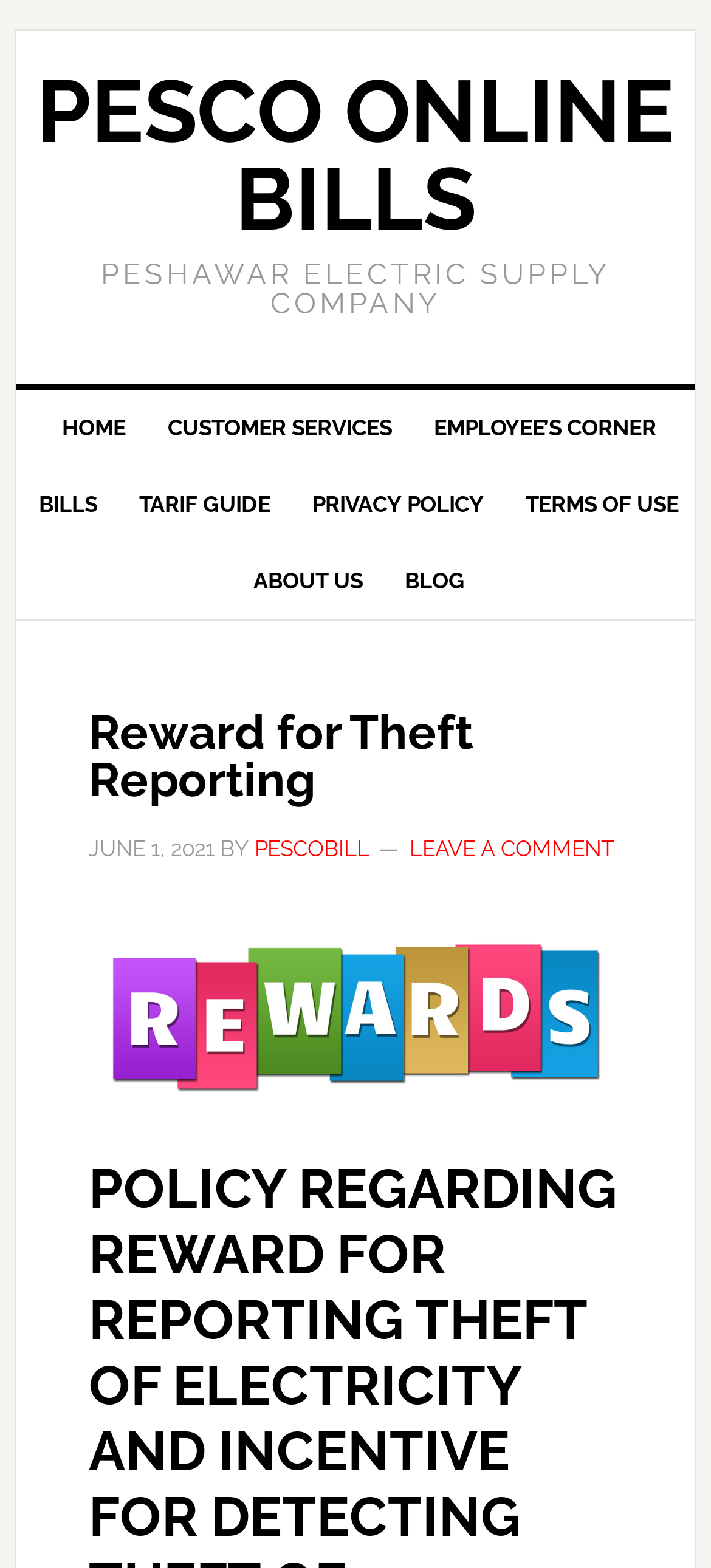Please find the bounding box coordinates of the element that needs to be clicked to perform the following instruction: "read about terms of use". The bounding box coordinates should be four float numbers between 0 and 1, represented as [left, top, right, bottom].

[0.709, 0.297, 0.986, 0.346]